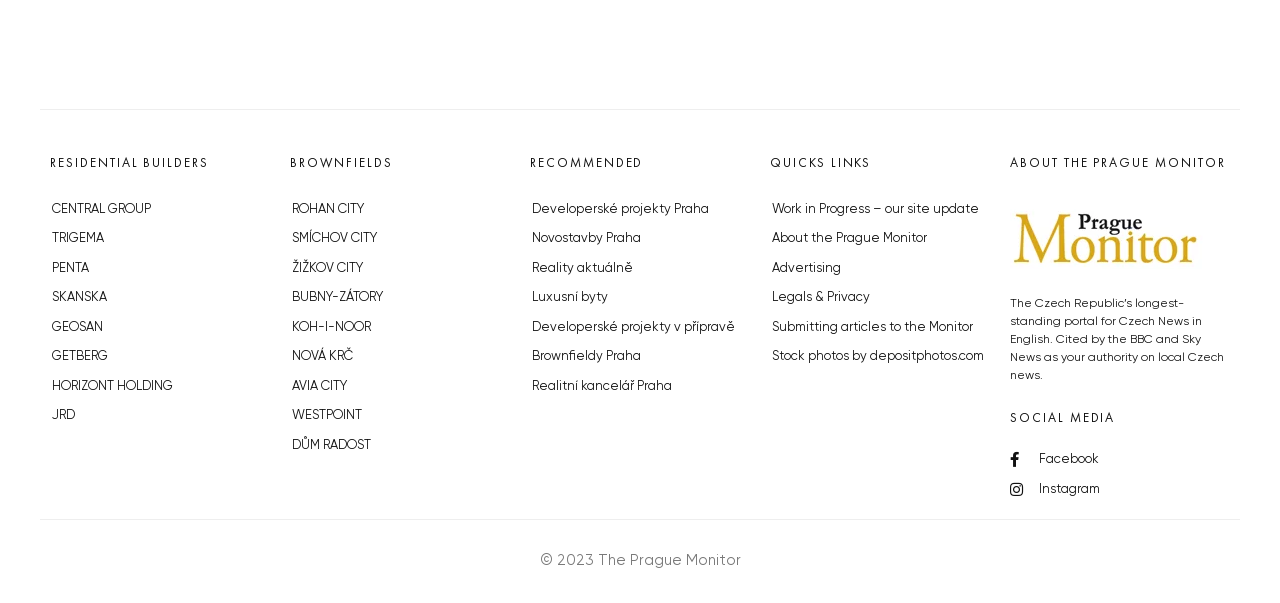Please identify the bounding box coordinates of the element's region that needs to be clicked to fulfill the following instruction: "Follow The Prague Monitor on Facebook". The bounding box coordinates should consist of four float numbers between 0 and 1, i.e., [left, top, right, bottom].

[0.789, 0.747, 0.961, 0.779]